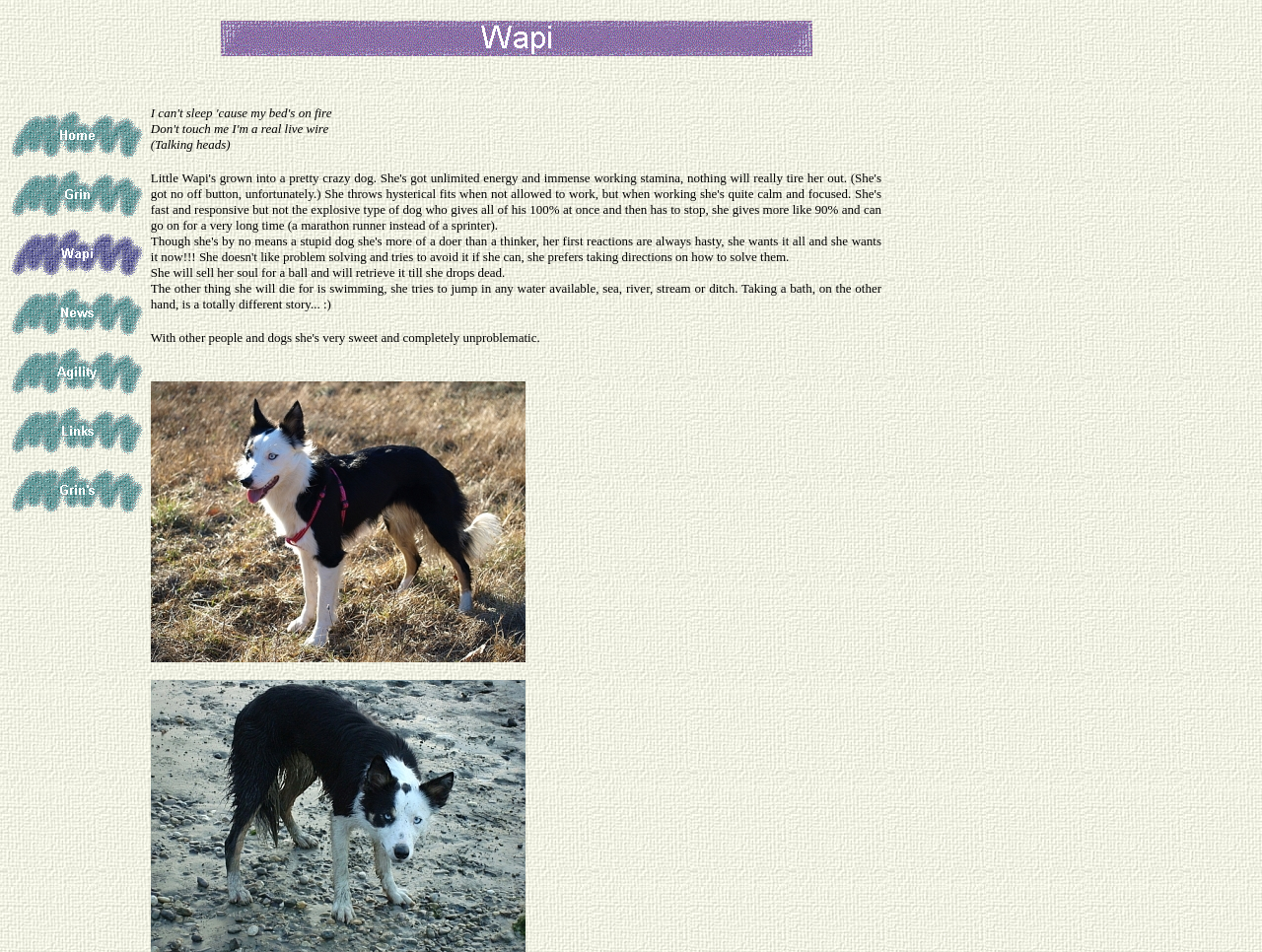How many table rows are there in the second table?
Your answer should be a single word or phrase derived from the screenshot.

3